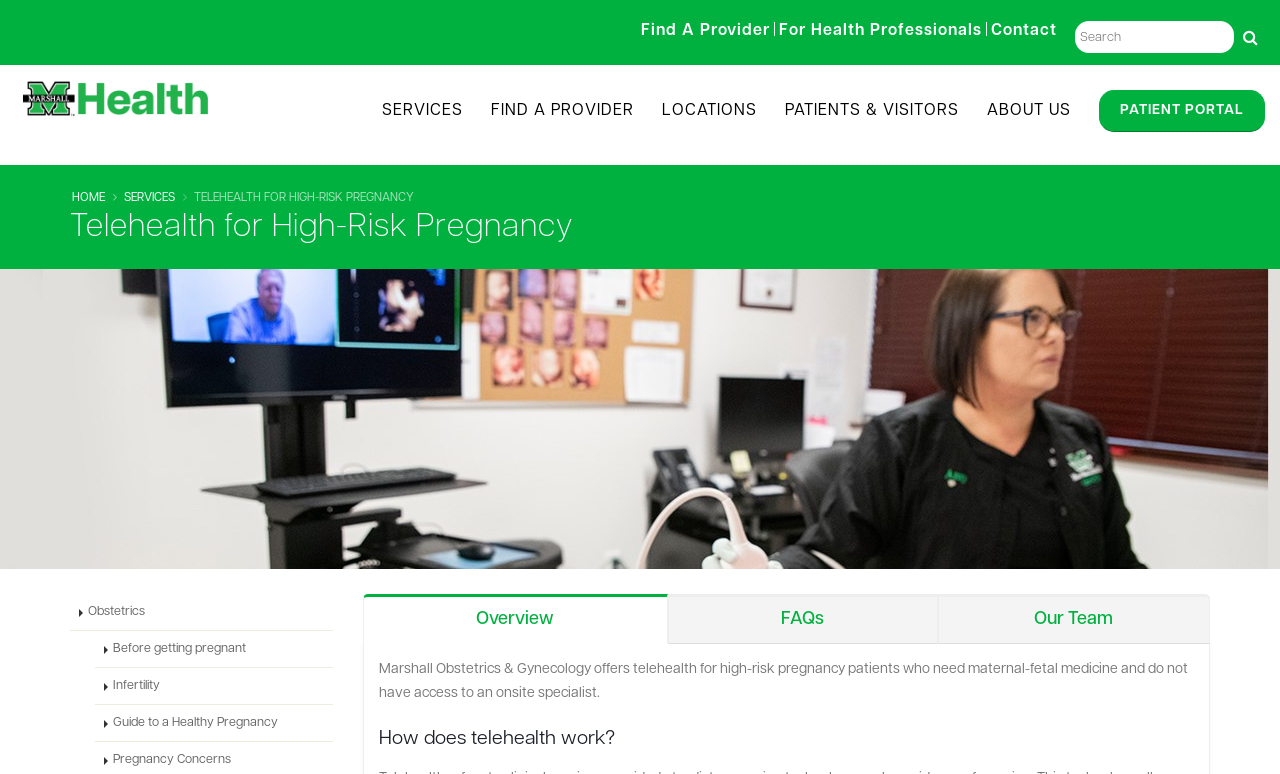Look at the image and give a detailed response to the following question: What is the purpose of the search box?

The search box is a generic element with a search input field and a 'Search' button, indicating that it is used to search the website for relevant information.